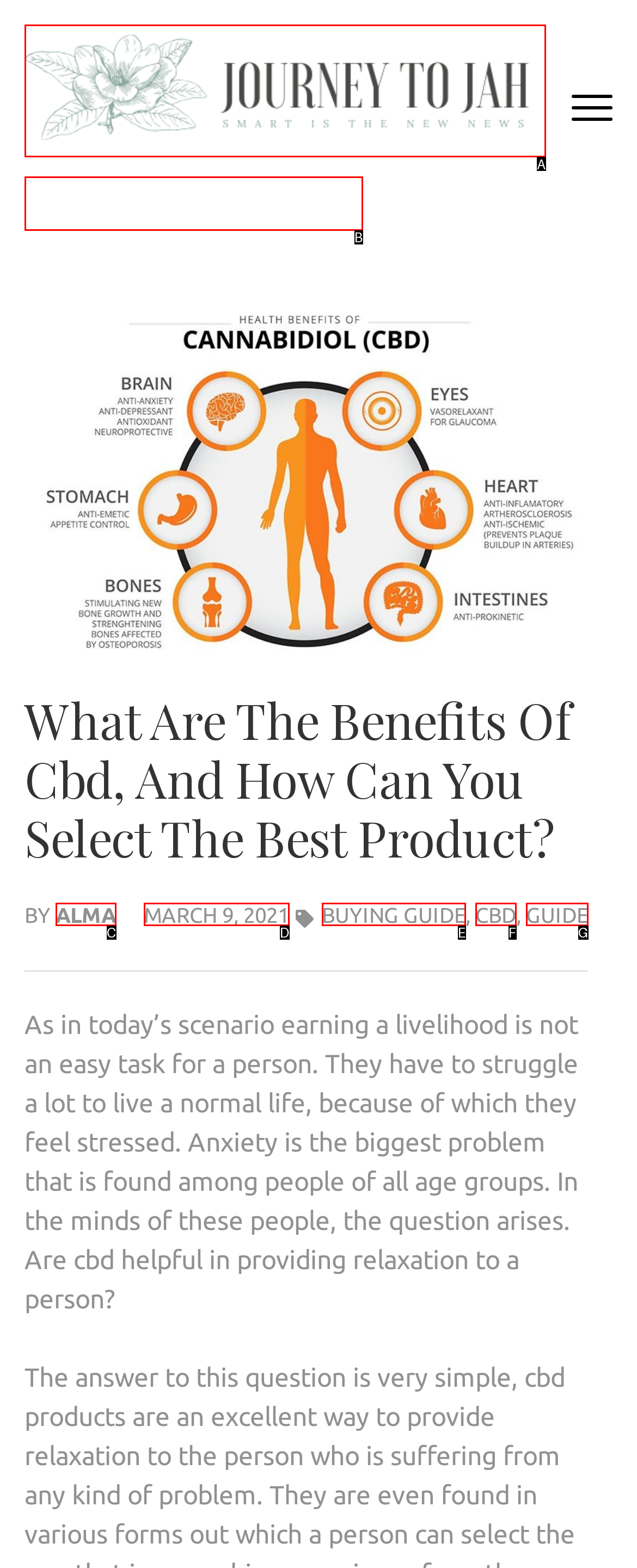Select the HTML element that corresponds to the description: Journey To Jah
Reply with the letter of the correct option from the given choices.

B